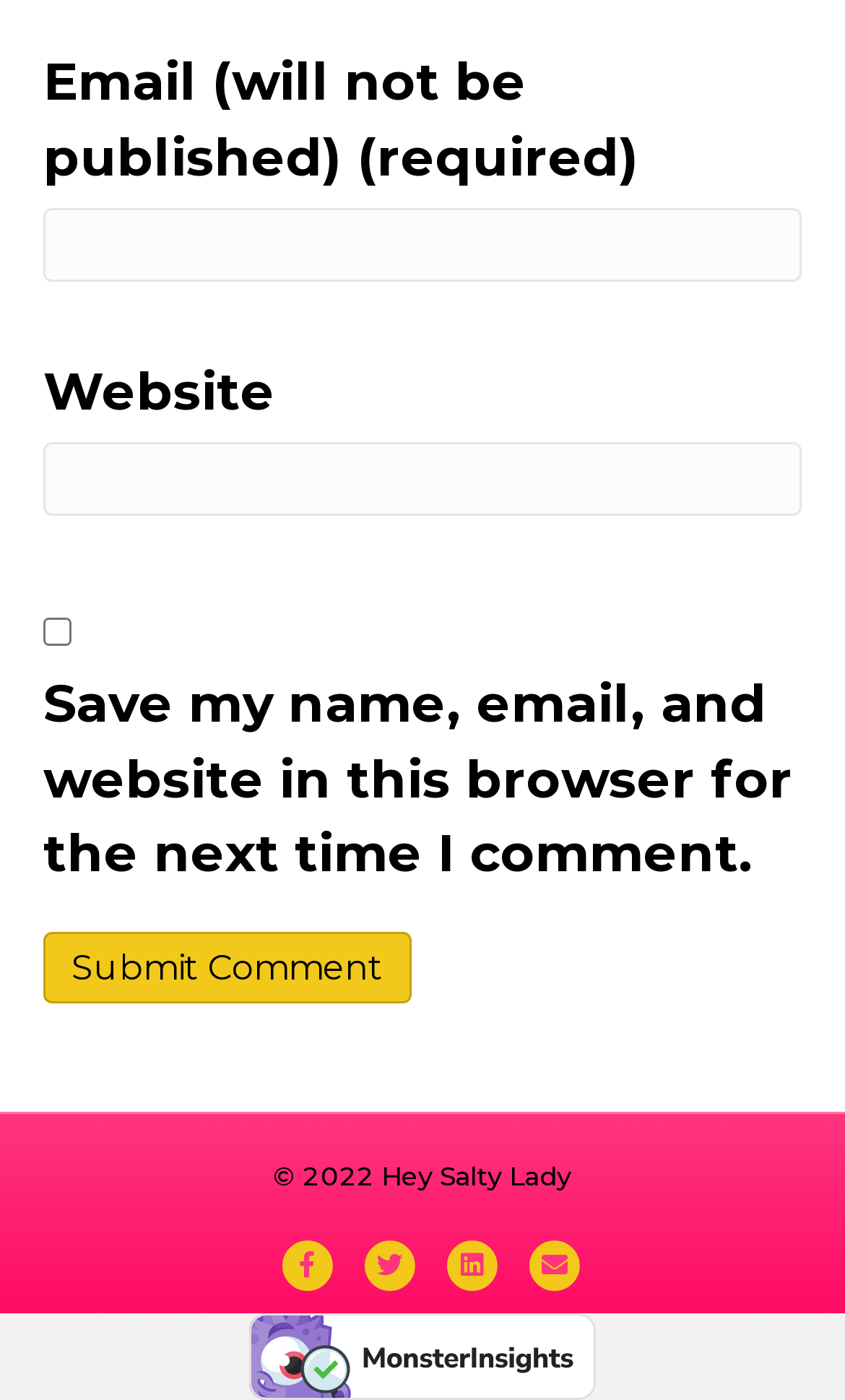Identify the bounding box for the UI element described as: "parent_node: Comment name="email"". The coordinates should be four float numbers between 0 and 1, i.e., [left, top, right, bottom].

[0.051, 0.148, 0.949, 0.201]